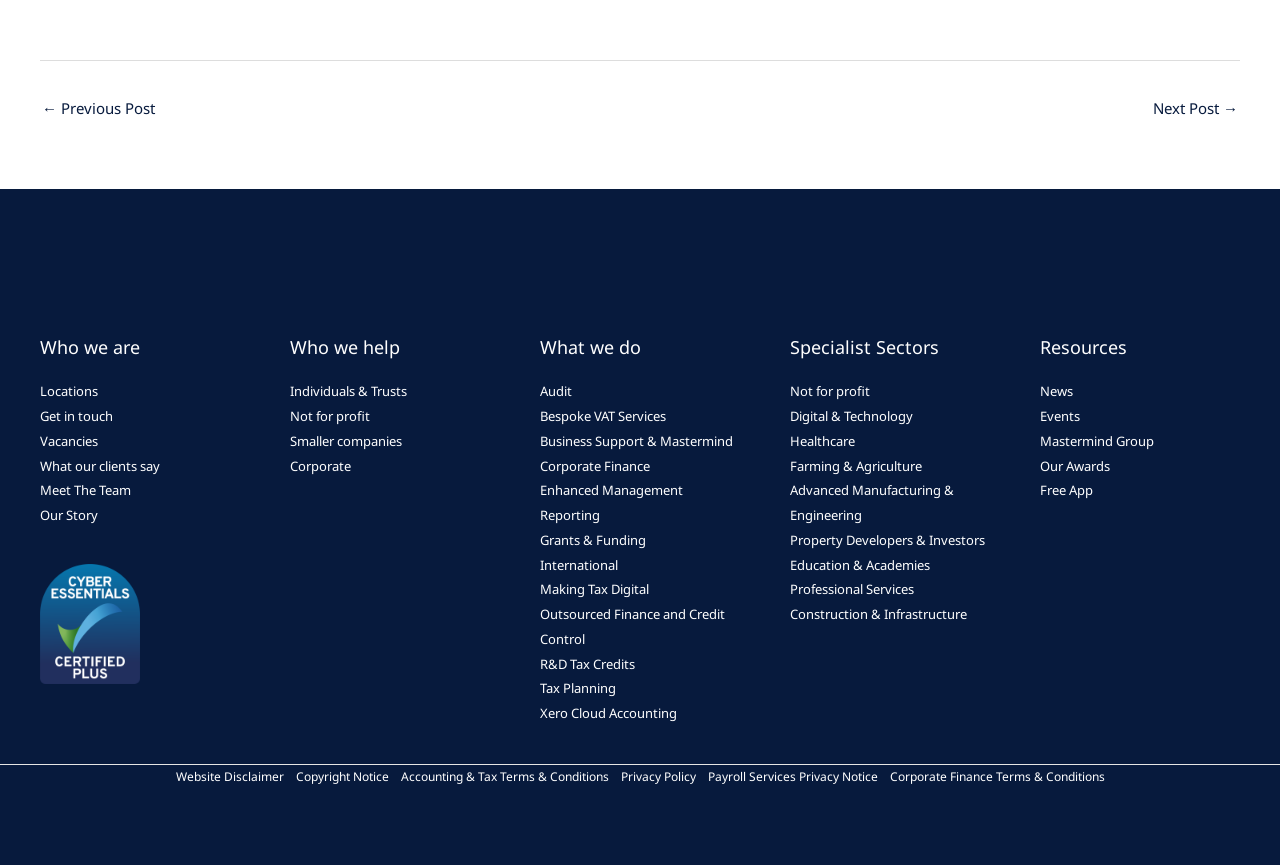Could you please study the image and provide a detailed answer to the question:
What services are offered under 'What we do'?

The 'What we do' section is located in the footer of the webpage and contains links to pages that describe the various services offered by the company, including 'Audit', 'Bespoke VAT Services', 'Business Support & Mastermind', and others. This section is likely intended to provide visitors with an overview of the company's services.